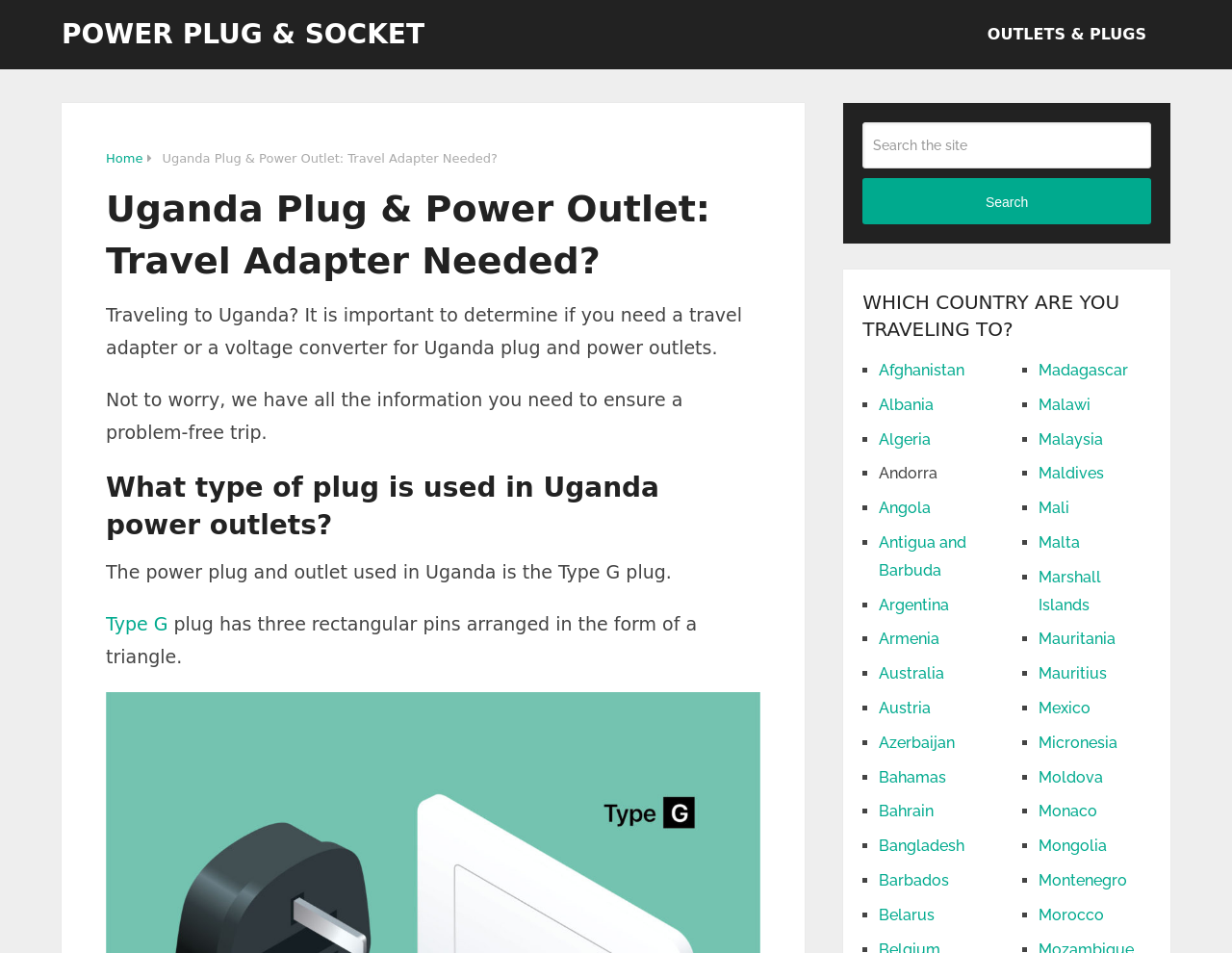Given the following UI element description: "Antigua and Barbuda", find the bounding box coordinates in the webpage screenshot.

[0.713, 0.56, 0.785, 0.608]